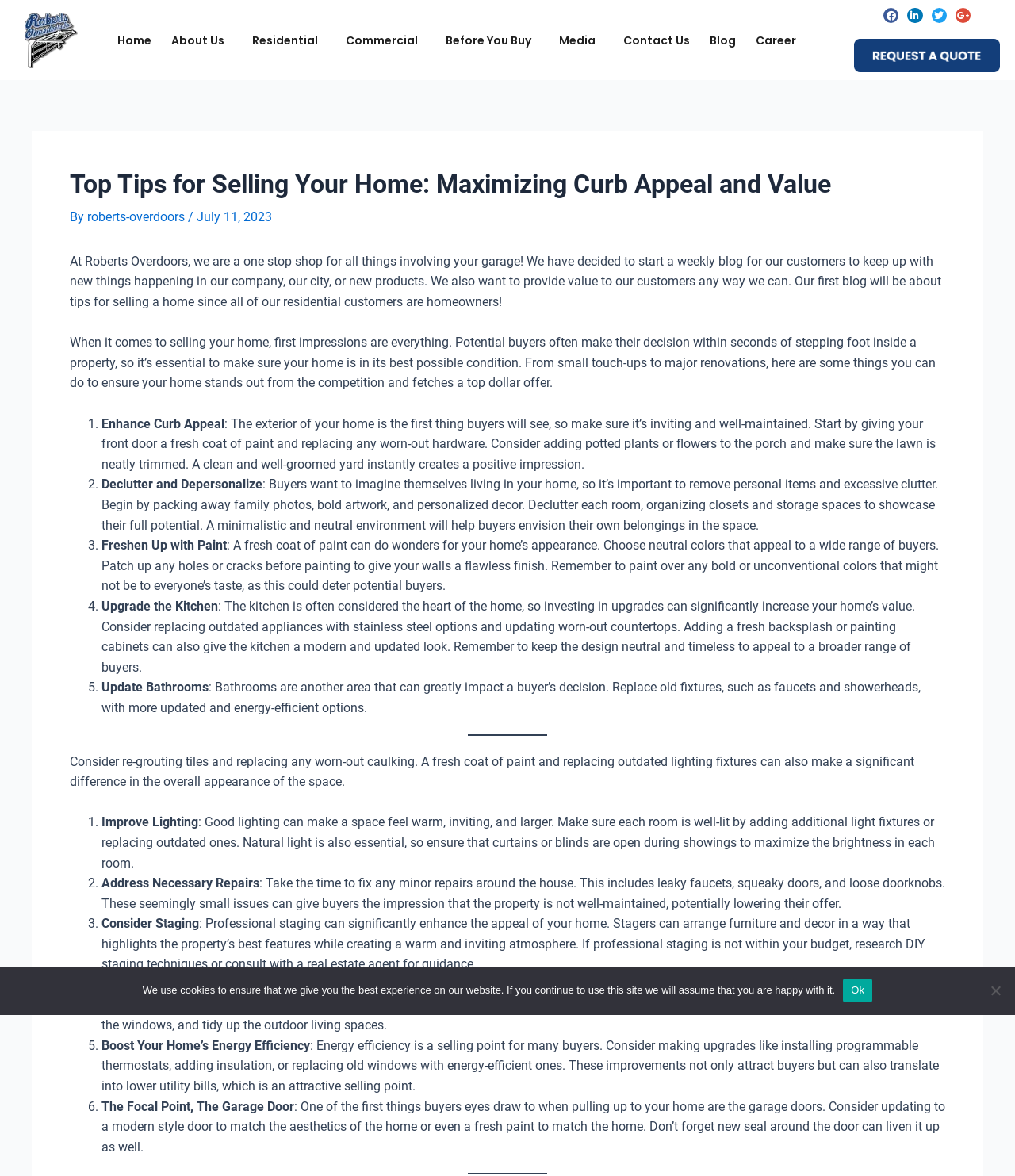What is the company name? Based on the image, give a response in one word or a short phrase.

Roberts Overdoors